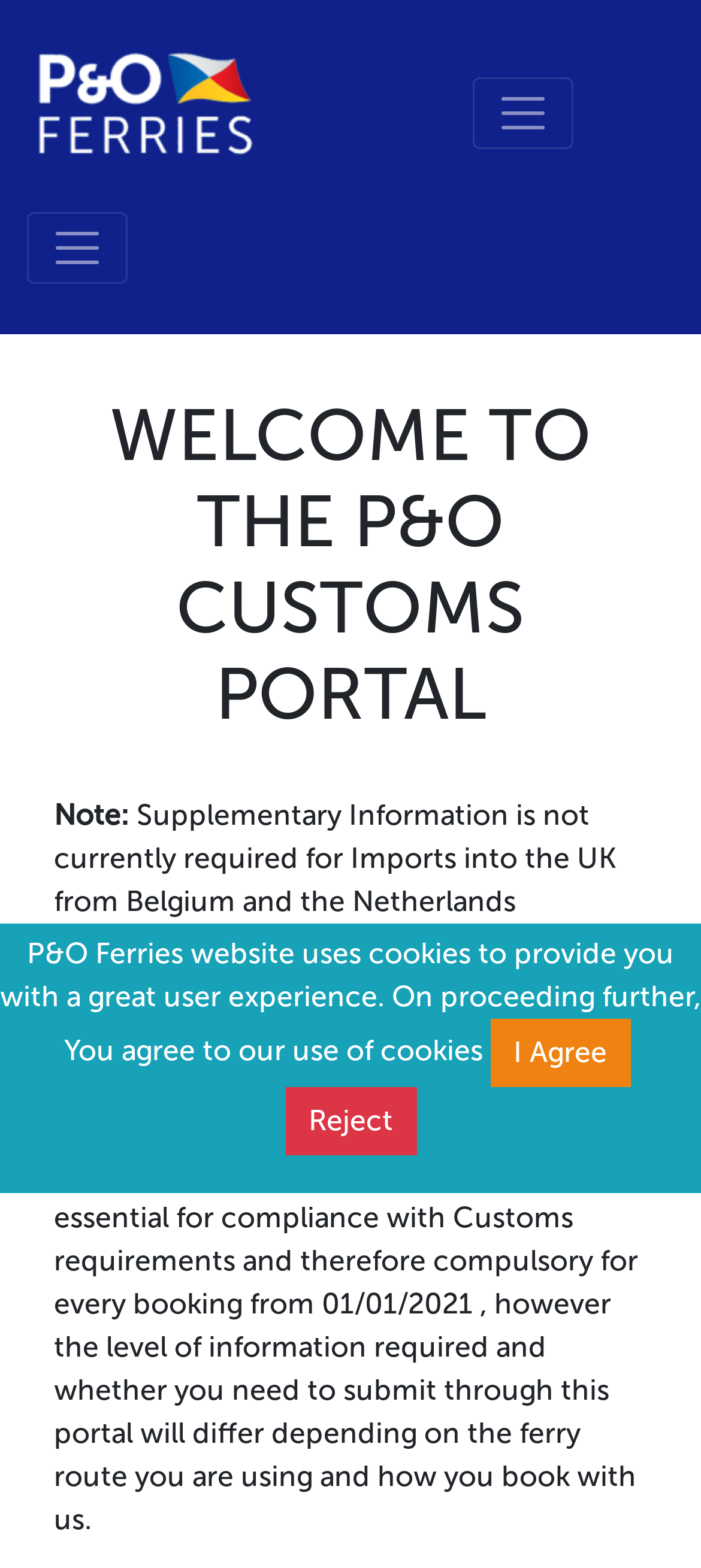What is not currently required for Imports into the UK? Based on the screenshot, please respond with a single word or phrase.

Supplementary Information